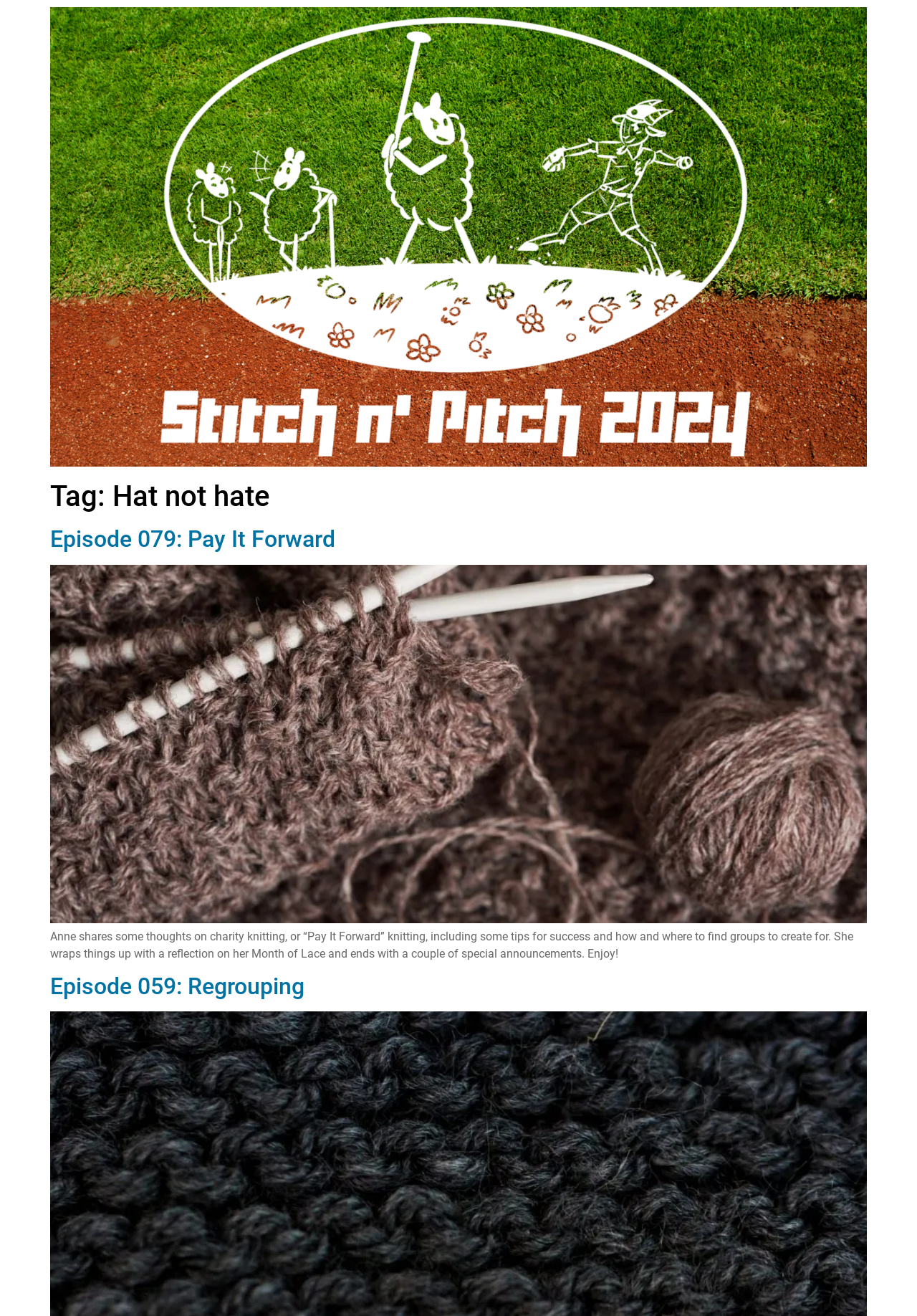How many links are there in the article section?
Could you give a comprehensive explanation in response to this question?

I counted the number of link elements in the article section, which are the links for 'Episode 079: Pay It Forward', '' (an empty link), and 'Episode 059: Regrouping', and found that there are 3 links.